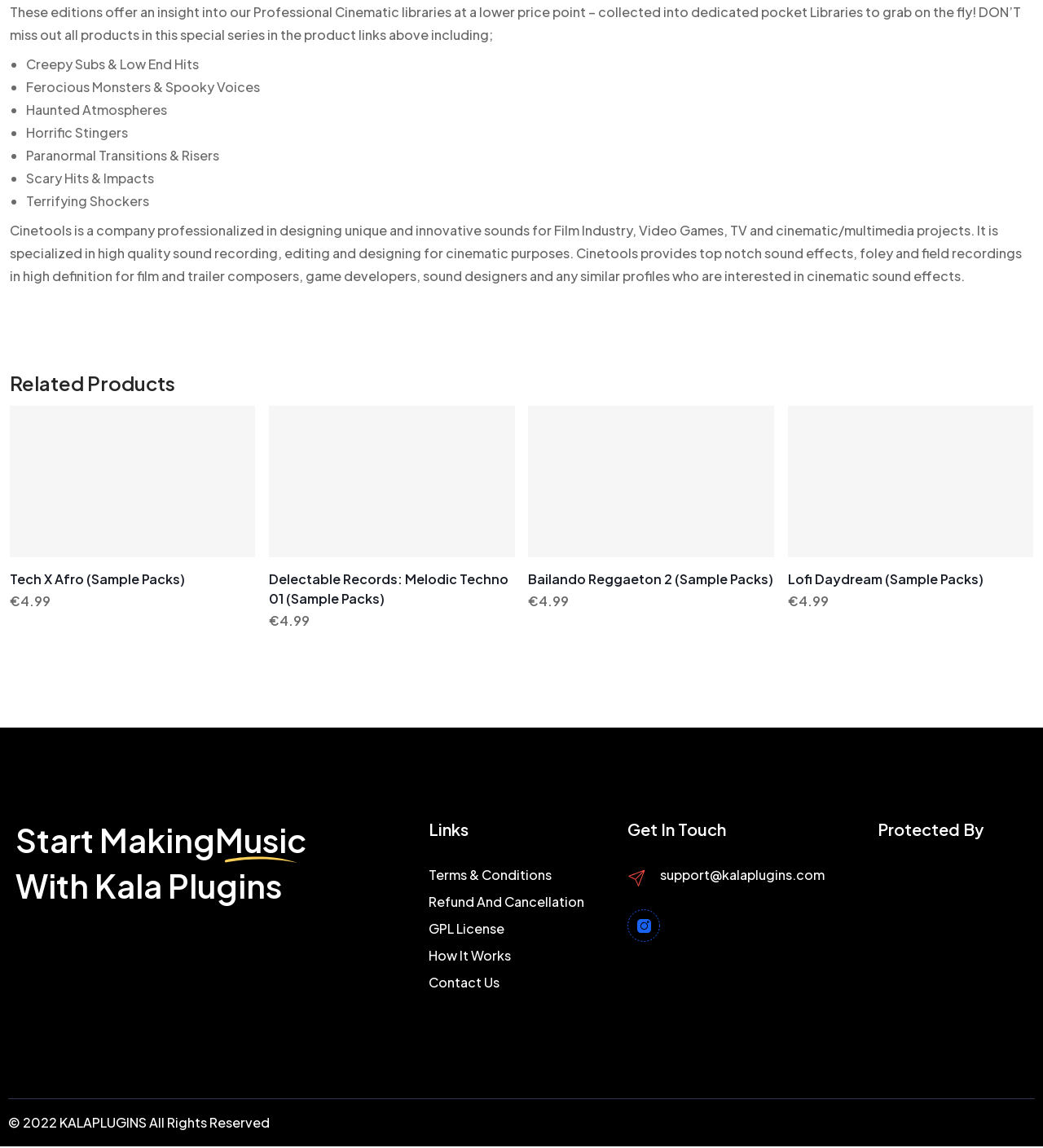With reference to the image, please provide a detailed answer to the following question: What is Cinetools specialized in?

According to the webpage, Cinetools is a company professionalized in designing unique and innovative sounds for Film Industry, Video Games, TV and cinematic/multimedia projects. It is specialized in high quality sound recording, editing and designing for cinematic purposes.